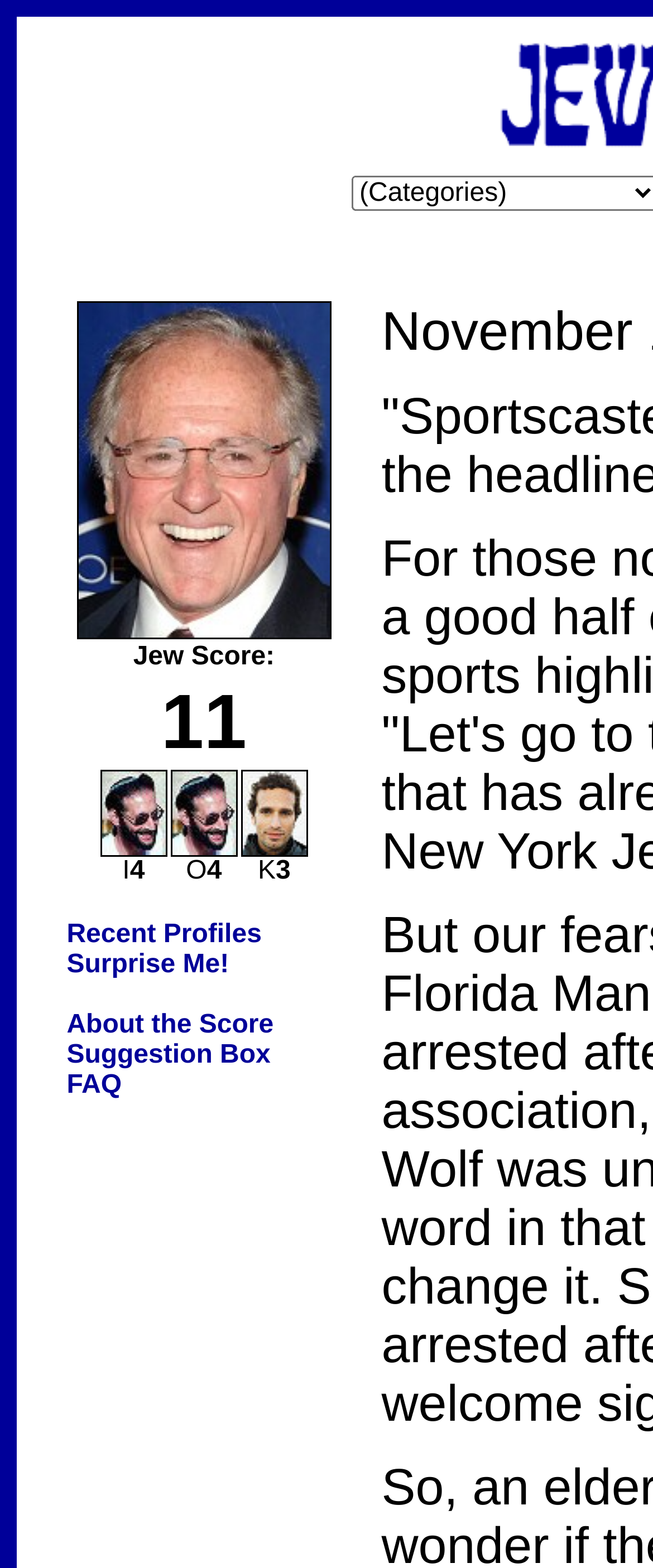Identify the bounding box of the UI element described as follows: "Recover stolen crypto". Provide the coordinates as four float numbers in the range of 0 to 1 [left, top, right, bottom].

None